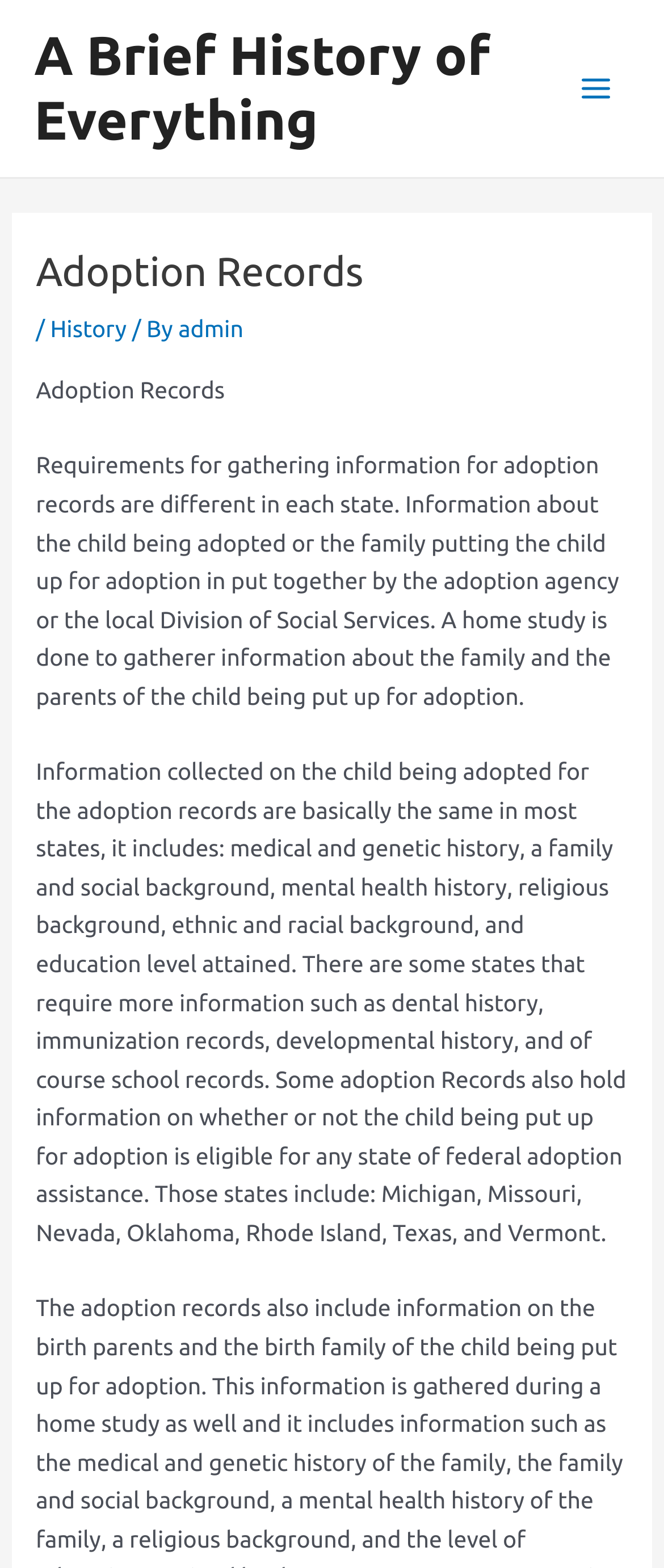What is the main topic of the webpage?
Give a detailed and exhaustive answer to the question.

The webpage appears to be providing information about adoption records, including the requirements for gathering information, the types of information collected, and the role of adoption agencies and local authorities in the process.